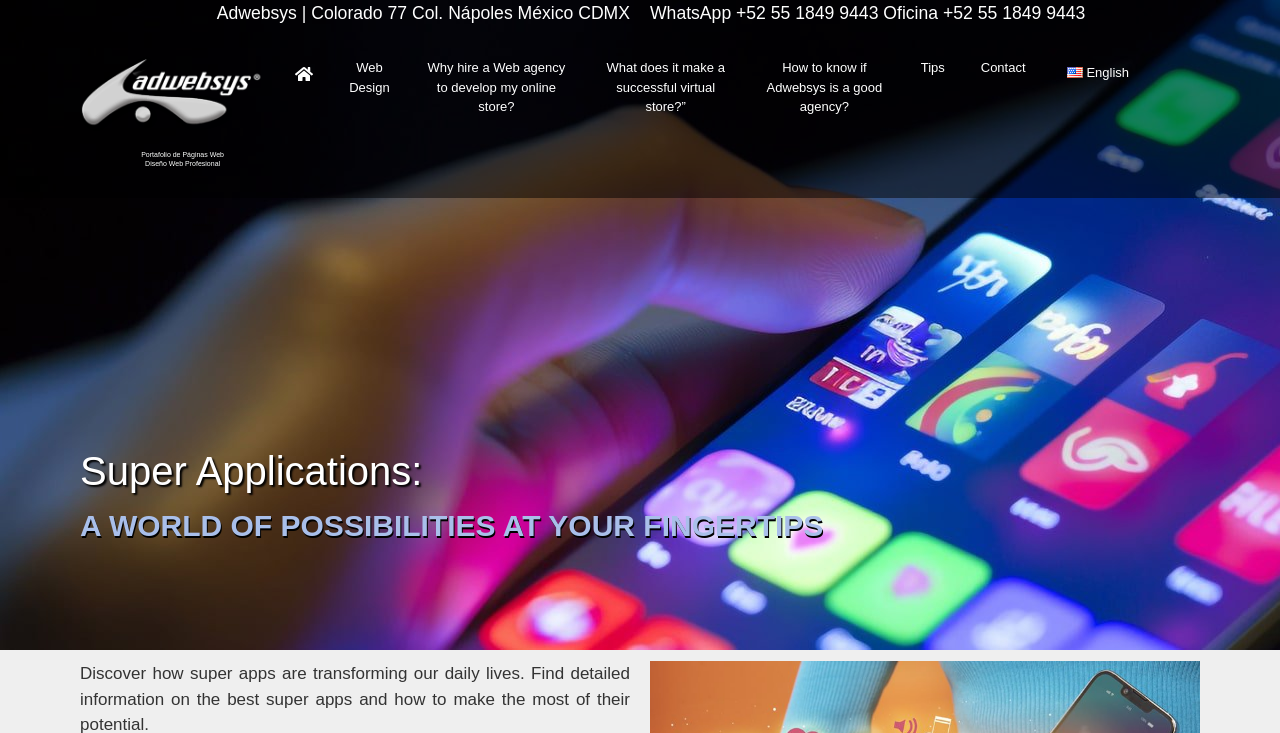Identify the main title of the webpage and generate its text content.

Portafolio de Páginas Web
Diseño Web Profesional